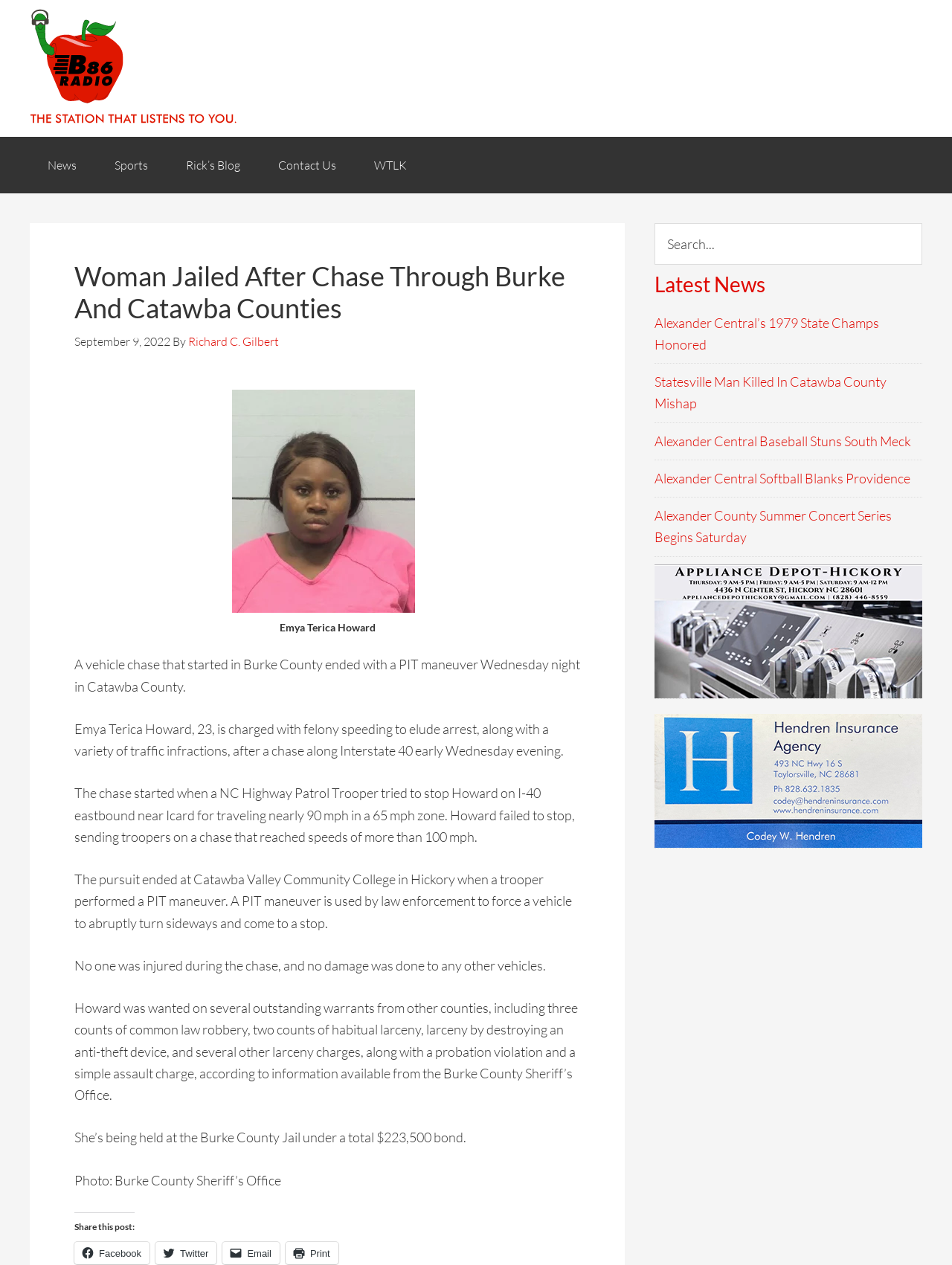Please identify the coordinates of the bounding box for the clickable region that will accomplish this instruction: "Click on News".

[0.031, 0.108, 0.099, 0.153]